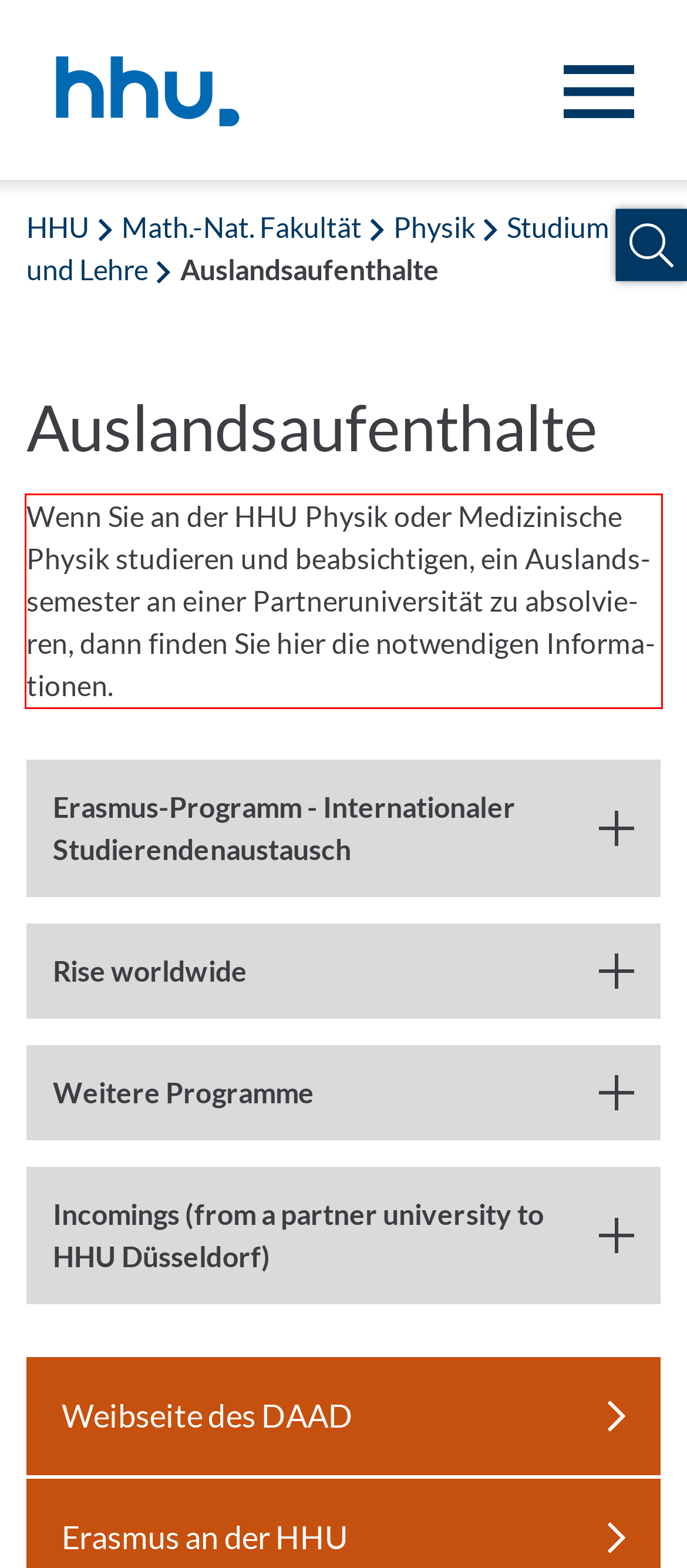You are provided with a screenshot of a webpage that includes a UI element enclosed in a red rectangle. Extract the text content inside this red rectangle.

Wenn Sie an der HHU Phy­sik oder Me­di­zi­ni­sche Phy­sik stu­die­ren und be­ab­sich­ti­gen, ein Aus­lands­se­mes­ter an einer Part­ner­uni­ver­si­tät zu ab­sol­vie­ren, dann fin­den Sie hier die not­wen­di­gen In­for­ma­tio­nen.